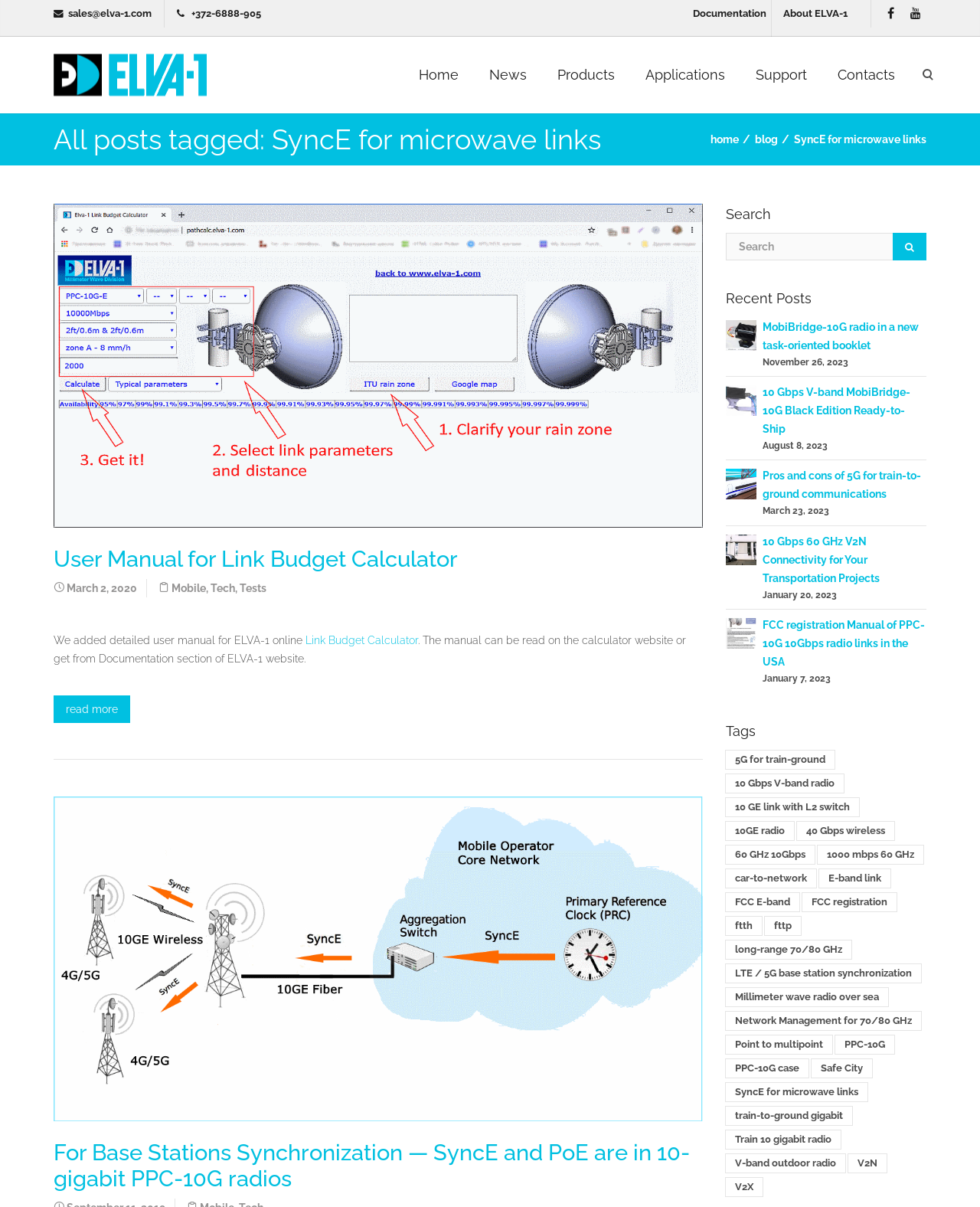Could you specify the bounding box coordinates for the clickable section to complete the following instruction: "search for something"?

[0.74, 0.193, 0.945, 0.216]